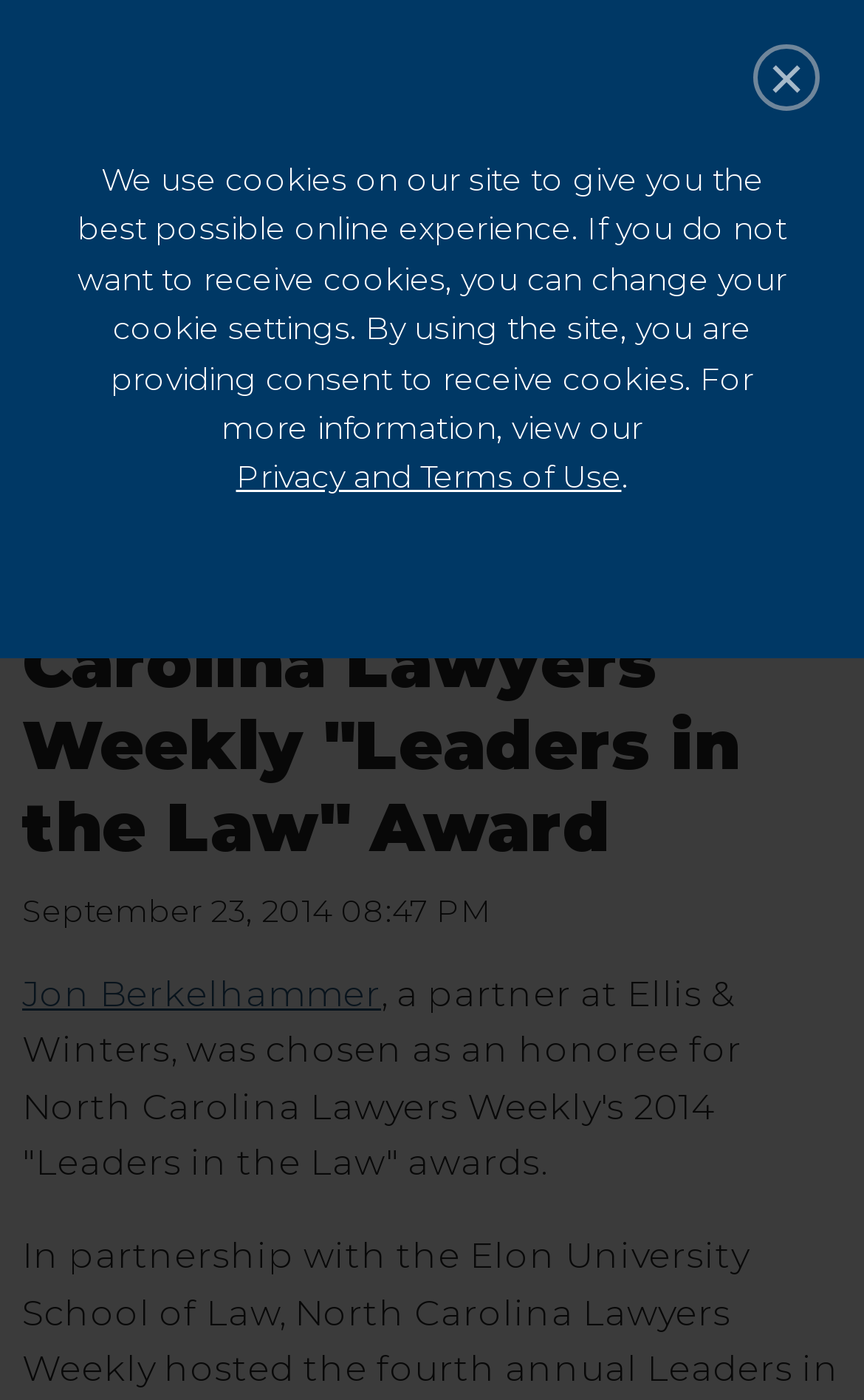What is the name of the foundation mentioned on the webpage?
Provide a thorough and detailed answer to the question.

I found the answer by looking at the link element that contains the name of the foundation, which is 'IADC FOUNDATION'.